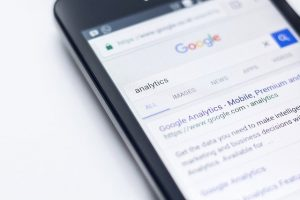Explain the image in a detailed way.

The image depicts a close-up view of a smartphone displaying a Google search results page with the keyword "analytics" prominently featured in the search bar. Below the search field, various results related to Google Analytics appear, highlighting services and features of the platform. This visual emphasizes the significance of keyword research in search engine optimization (SEO), as it allows businesses to attract more clients and enhance their online visibility. The context suggests a focus on utilizing tools like Google Analytics for effective digital marketing strategies.